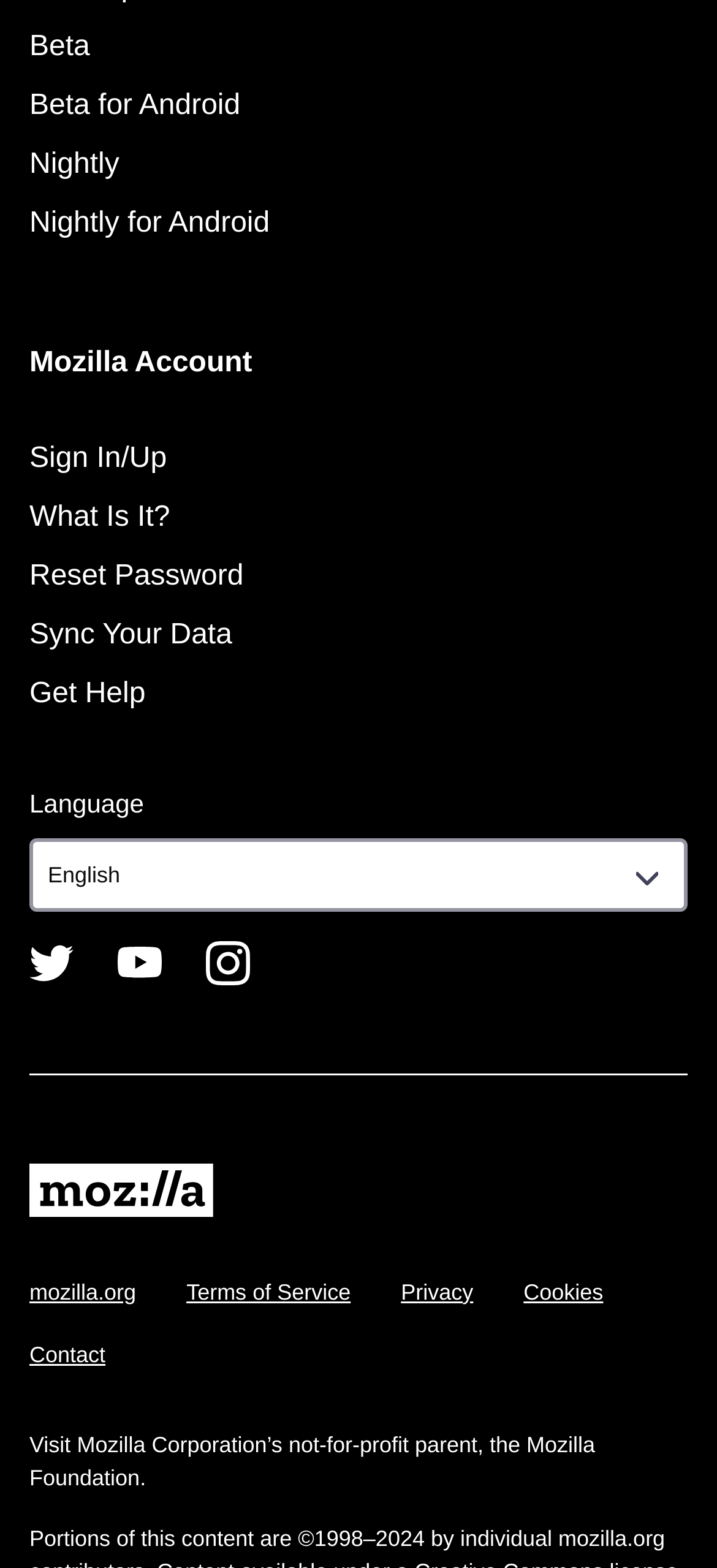Calculate the bounding box coordinates for the UI element based on the following description: "Call Us". Ensure the coordinates are four float numbers between 0 and 1, i.e., [left, top, right, bottom].

None